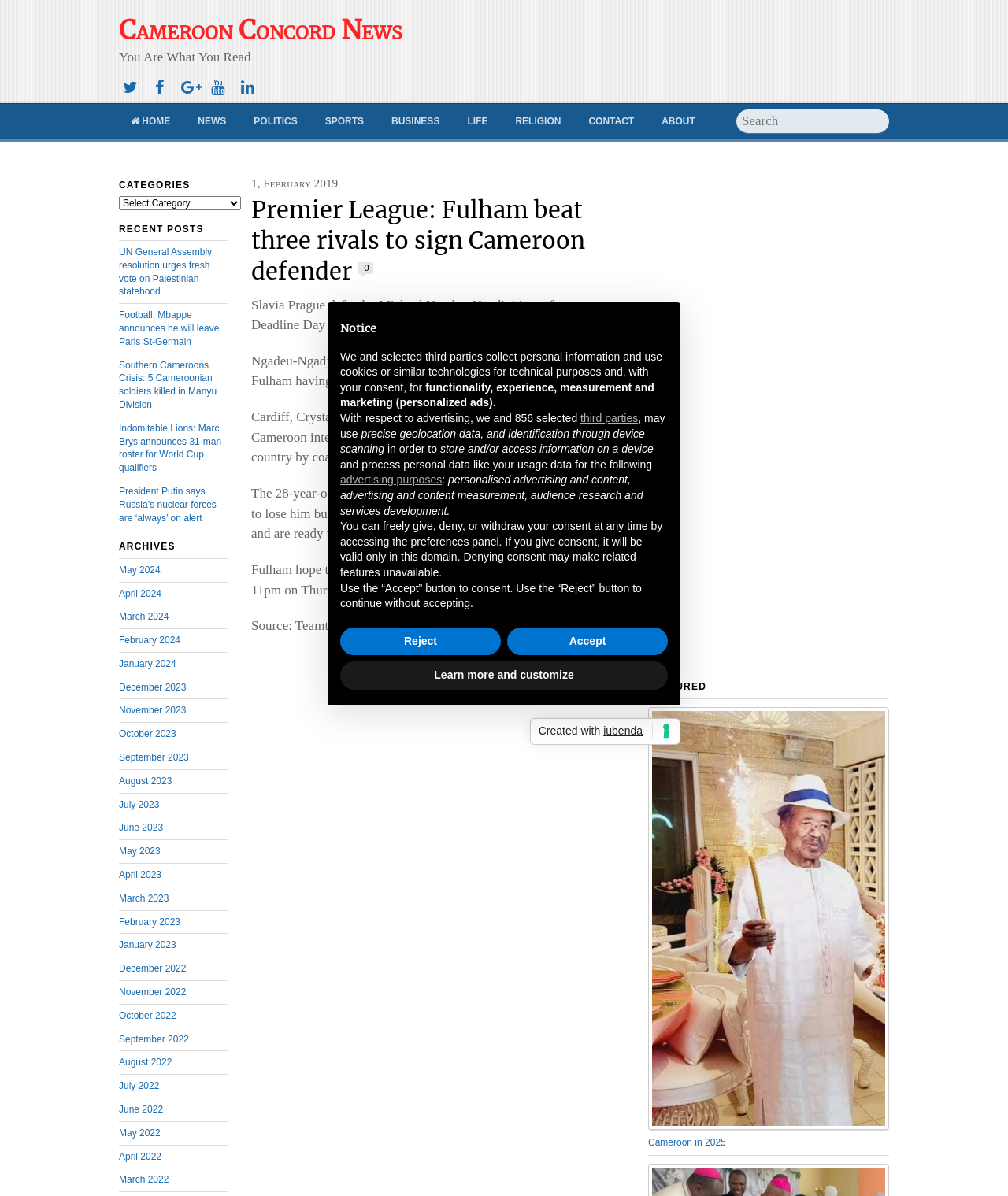Can you specify the bounding box coordinates for the region that should be clicked to fulfill this instruction: "View categories".

[0.118, 0.164, 0.239, 0.176]